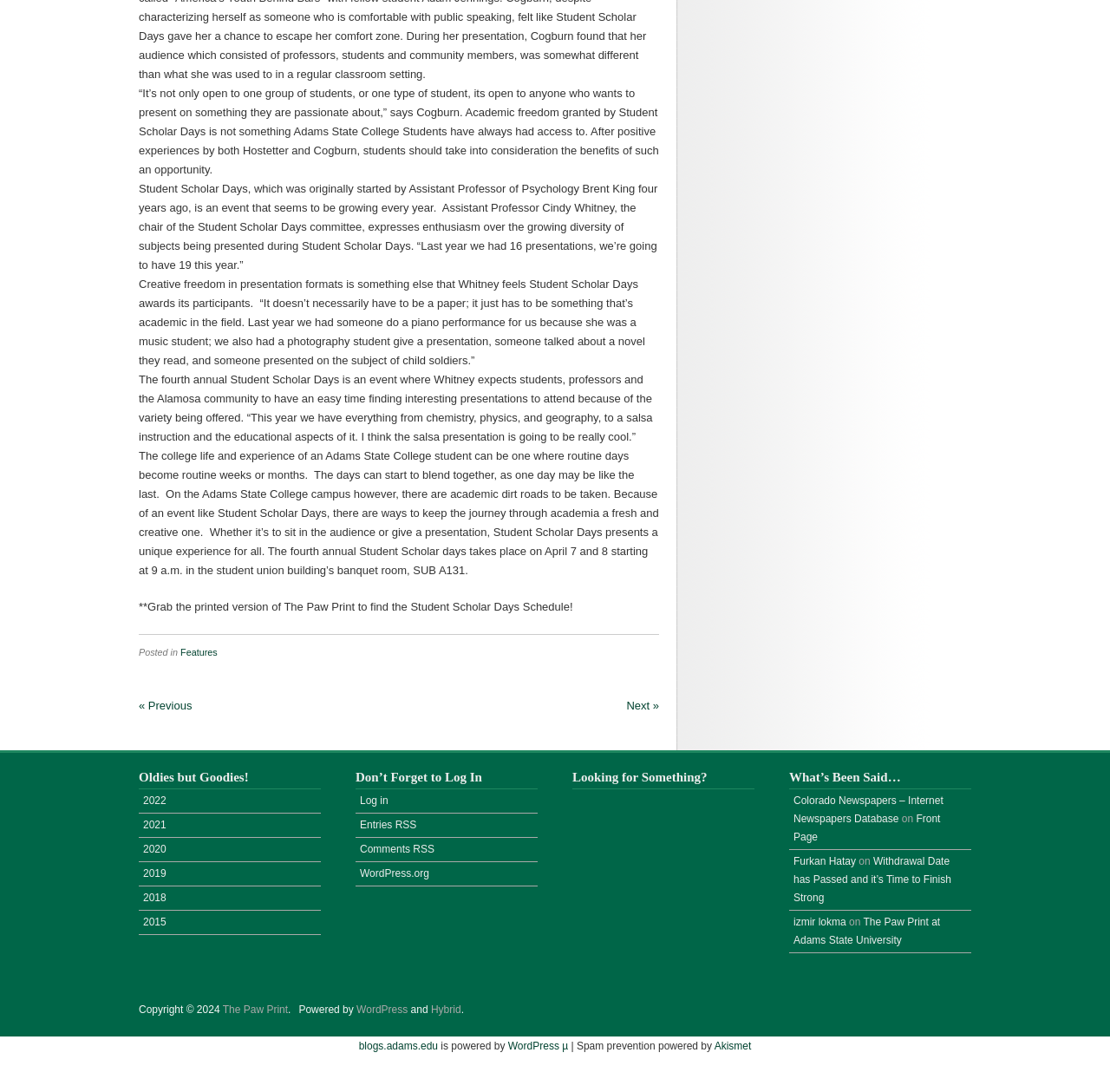What is Student Scholar Days?
Please give a detailed and elaborate answer to the question based on the image.

Based on the text, Student Scholar Days is an event where students can present on something they are passionate about, and it seems to be growing every year with a diverse range of subjects being presented.